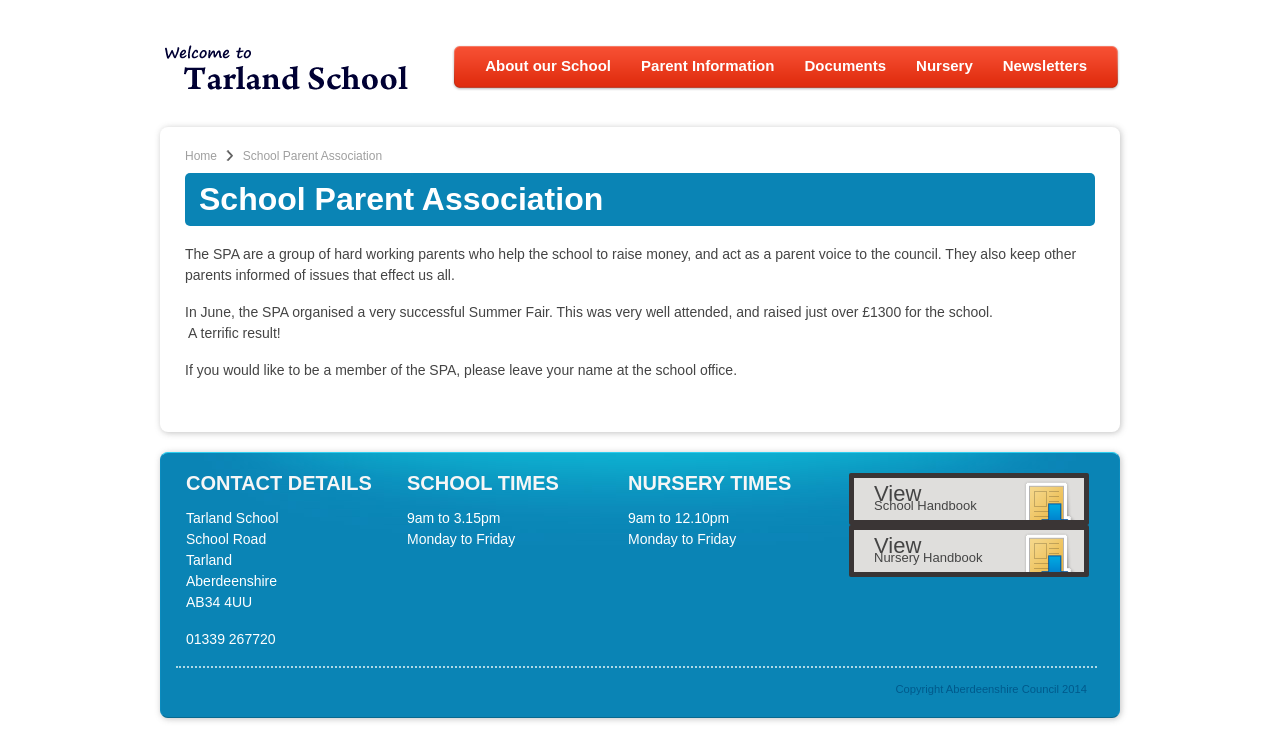Determine the bounding box coordinates of the region I should click to achieve the following instruction: "View School Handbook". Ensure the bounding box coordinates are four float numbers between 0 and 1, i.e., [left, top, right, bottom].

[0.667, 0.632, 0.847, 0.688]